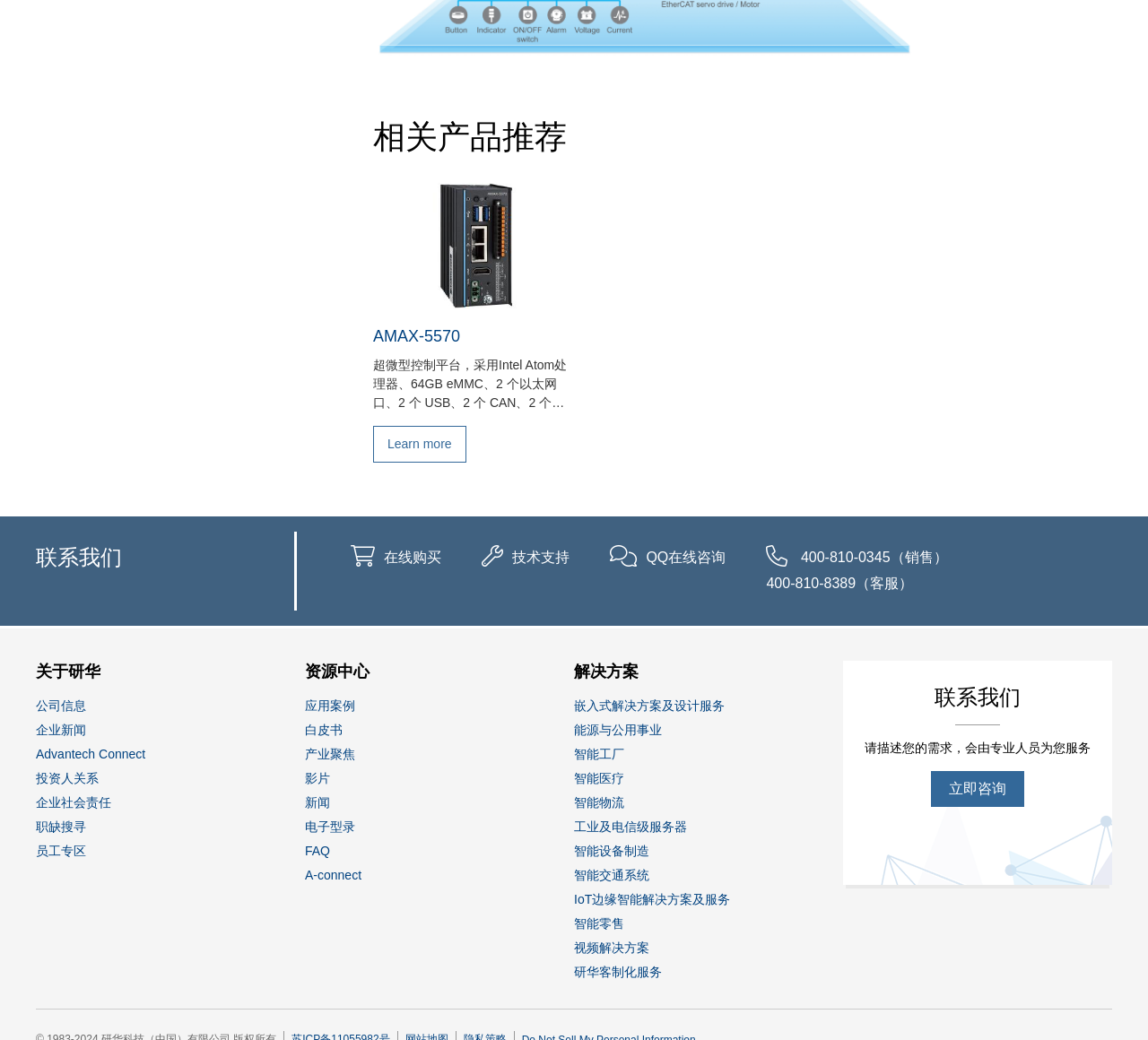How can I contact the company for sales?
Analyze the image and deliver a detailed answer to the question.

The contact information for sales is provided in the section with the heading '联系我们' (Contact Us), which contains a link with the text '400-810-0345（销售）'.